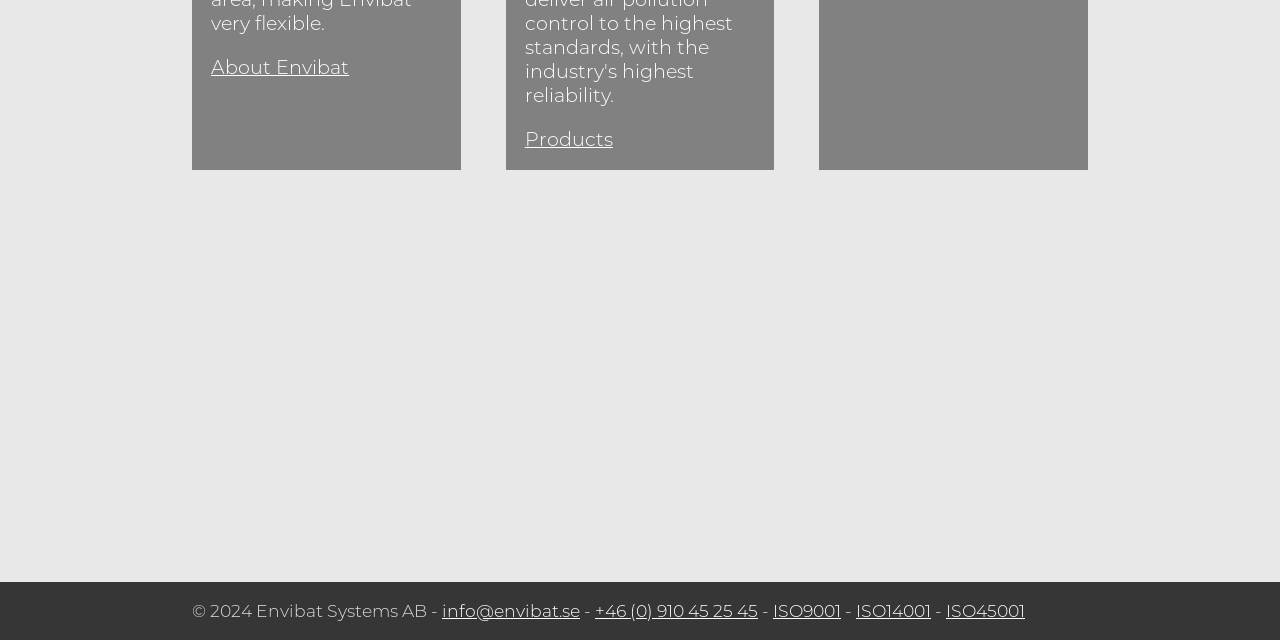Find the bounding box coordinates corresponding to the UI element with the description: "Products". The coordinates should be formatted as [left, top, right, bottom], with values as floats between 0 and 1.

[0.41, 0.198, 0.479, 0.235]